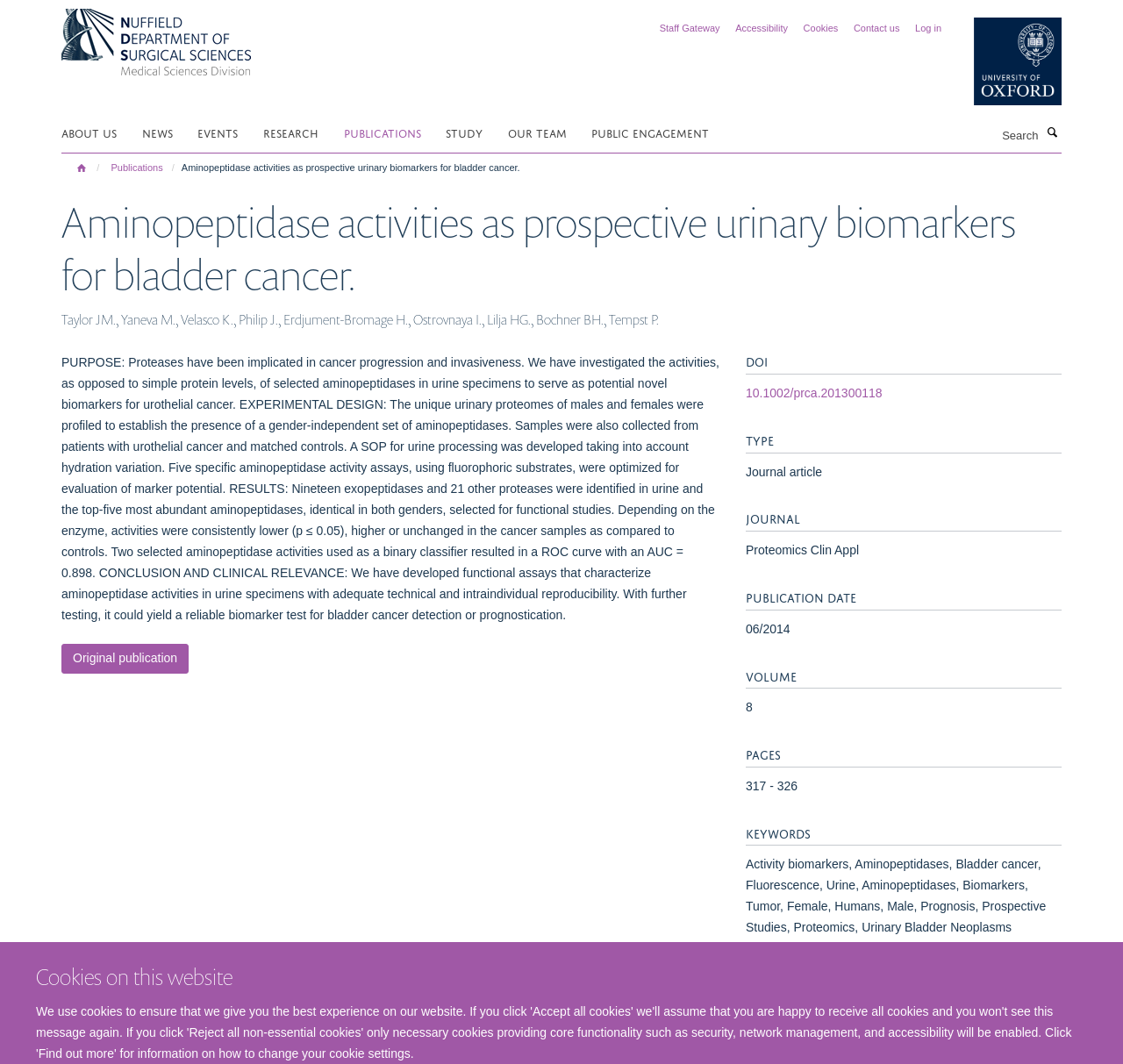Locate the UI element that matches the description title="University of Oxford" in the webpage screenshot. Return the bounding box coordinates in the format (top-left x, top-left y, bottom-right x, bottom-right y), with values ranging from 0 to 1.

[0.844, 0.016, 0.945, 0.099]